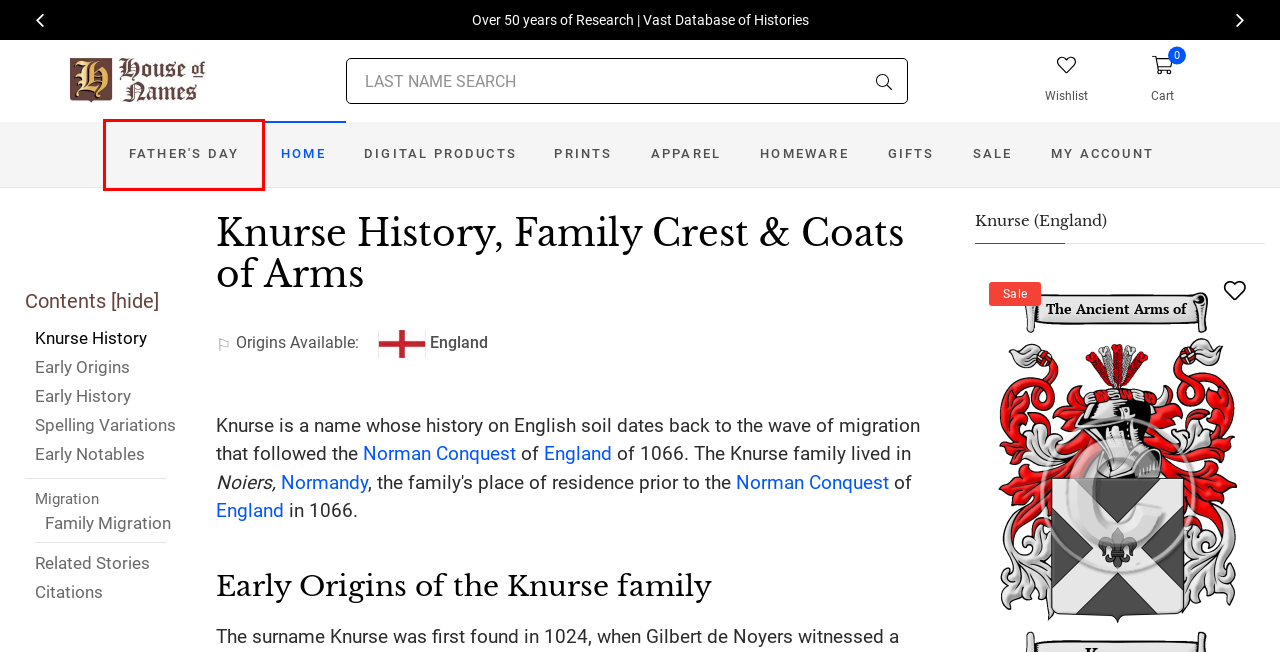Given a screenshot of a webpage with a red rectangle bounding box around a UI element, select the best matching webpage description for the new webpage that appears after clicking the highlighted element. The candidate descriptions are:
A. Home Products | HouseOfNames.com
B. On Sale | HouseOfNames.com
C. Prints | HouseOfNames.com
D. Gifts | HouseOfNames.com
E. Knurse Family Crest Download (JPG) Heritage Series - 600 DPI | HouseOfNames.com
F. Digital Products | HouseOfNames.com
G. Fathers Day | HouseOfNames.com
H. Apparel | HouseOfNames.com

G